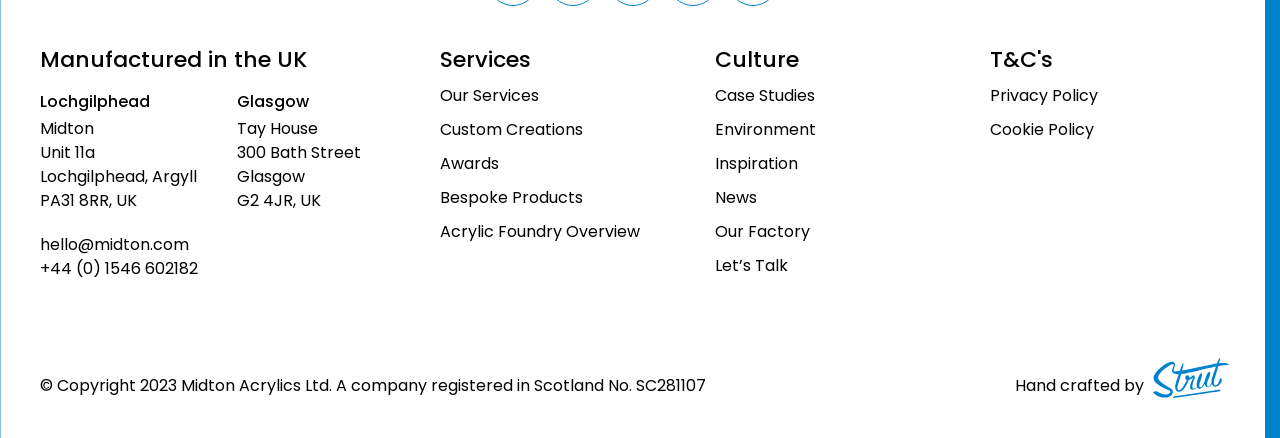Please specify the bounding box coordinates of the clickable region necessary for completing the following instruction: "View our terms and conditions". The coordinates must consist of four float numbers between 0 and 1, i.e., [left, top, right, bottom].

[0.773, 0.193, 0.957, 0.247]